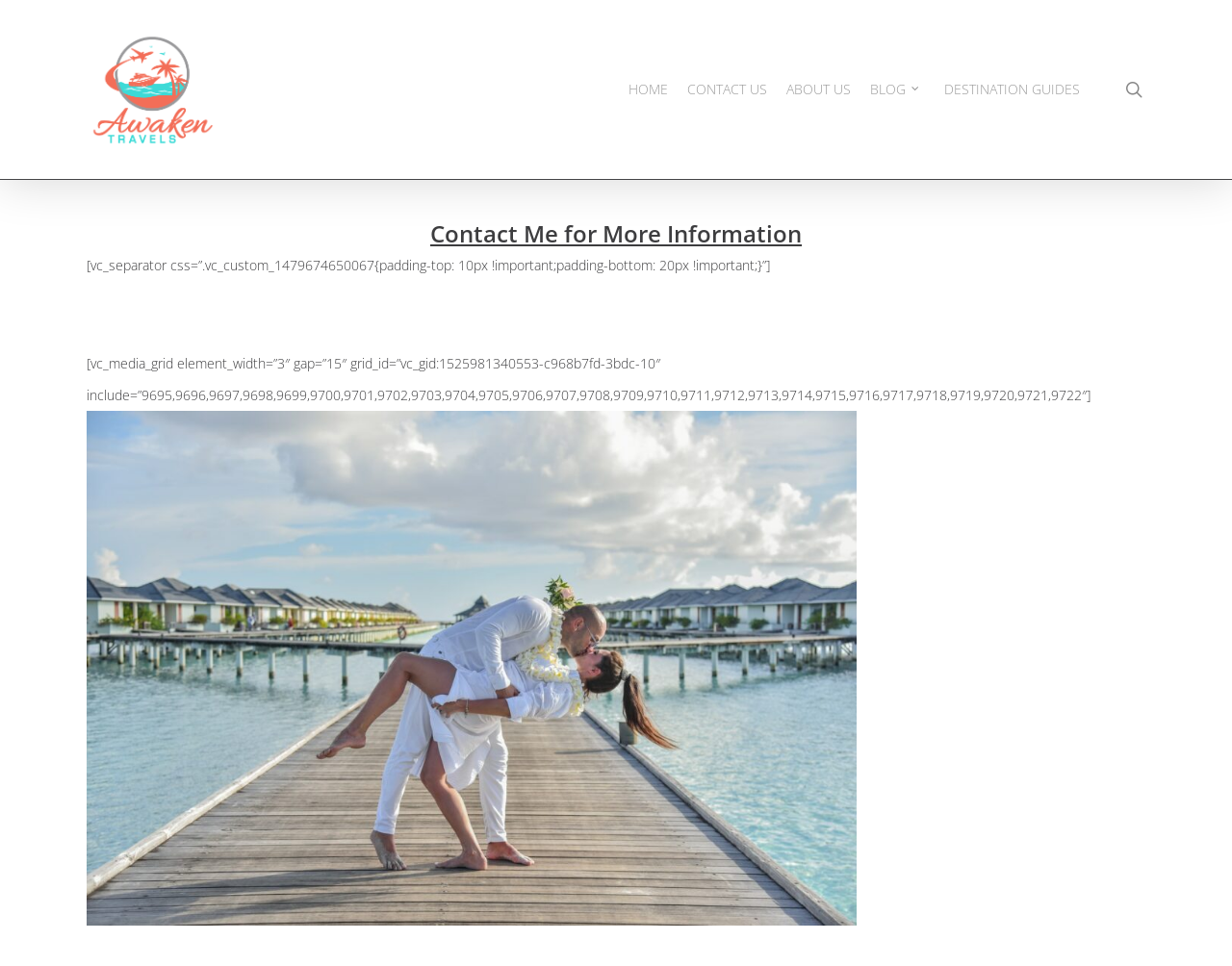Respond to the following query with just one word or a short phrase: 
What is the purpose of the 'Contact Me for More Information' link?

To contact for more information